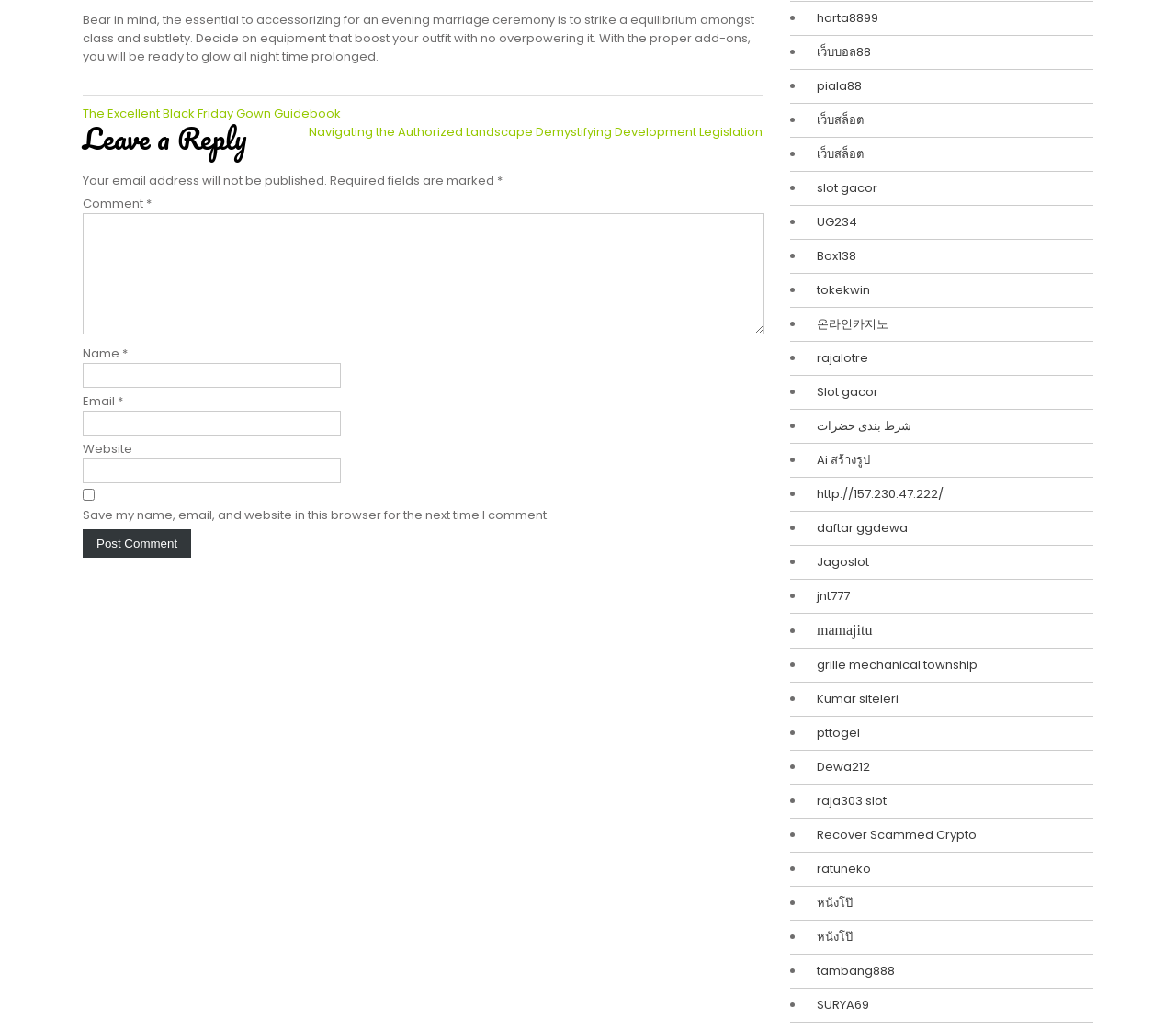Identify the bounding box of the HTML element described as: "Slot gacor".

[0.687, 0.372, 0.747, 0.39]